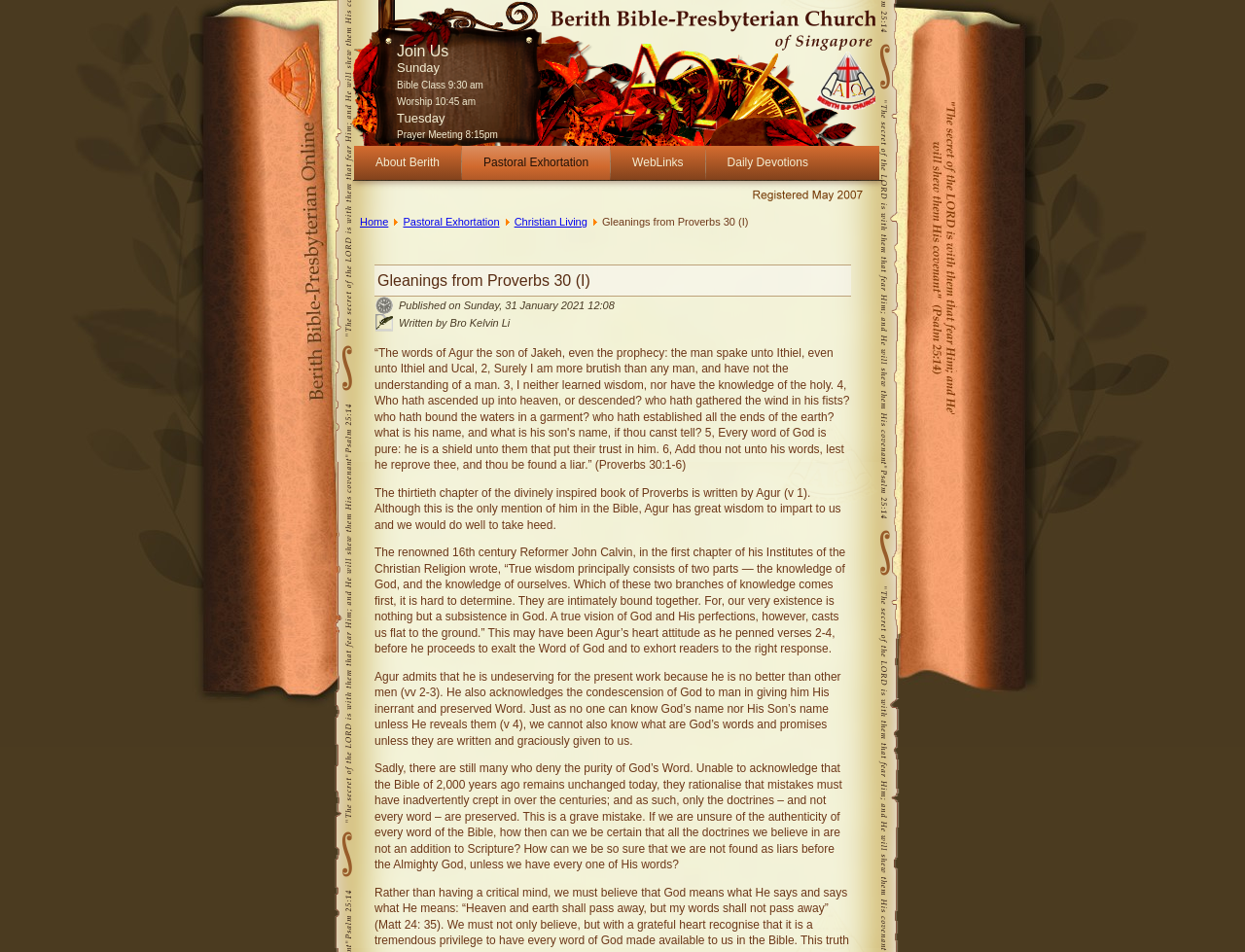Please find the bounding box coordinates of the section that needs to be clicked to achieve this instruction: "Read 'Gleanings from Proverbs 30 (I)'".

[0.484, 0.227, 0.601, 0.239]